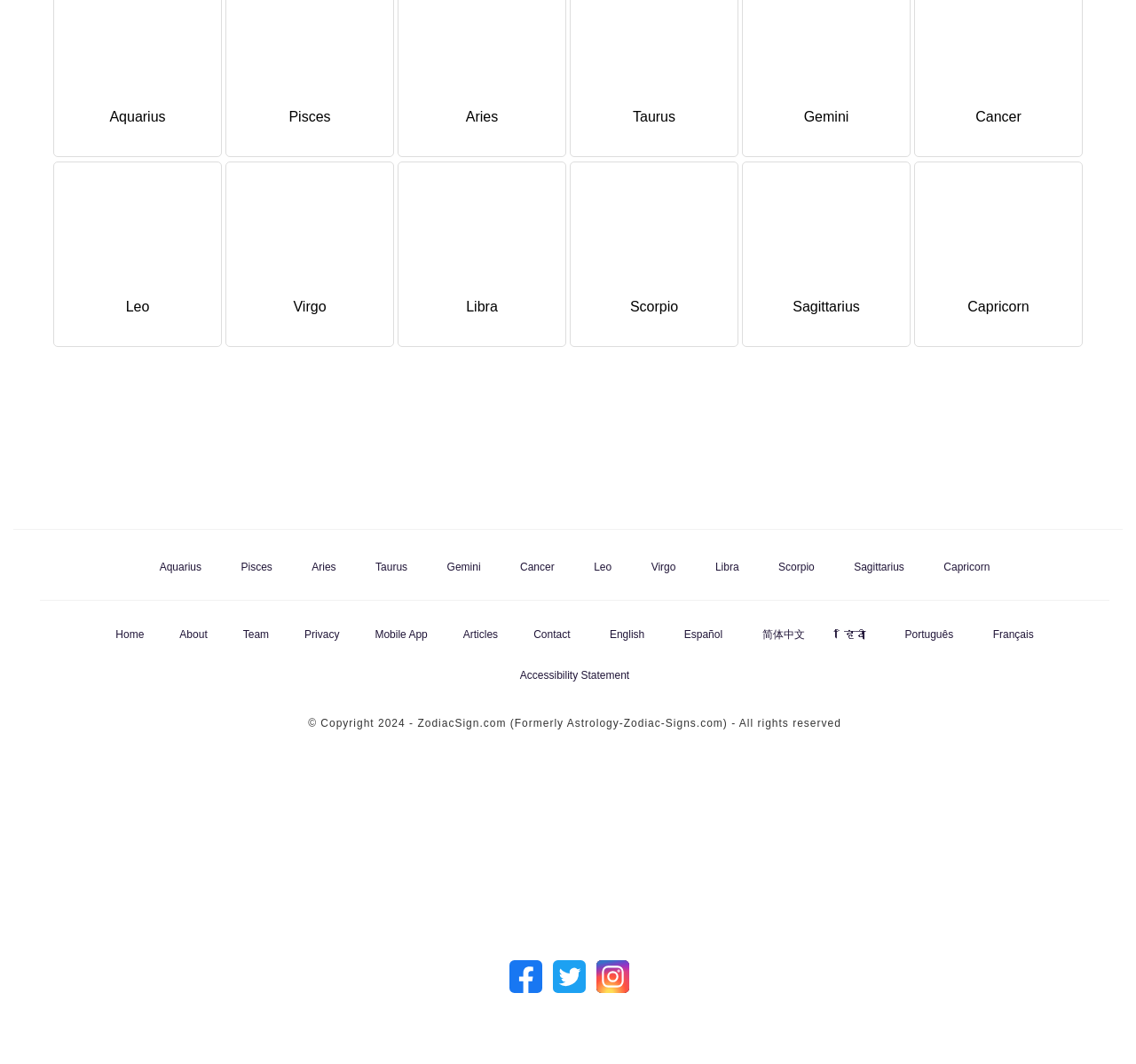What is the copyright information on the webpage?
Based on the image, respond with a single word or phrase.

2024 - ZodiacSign.com